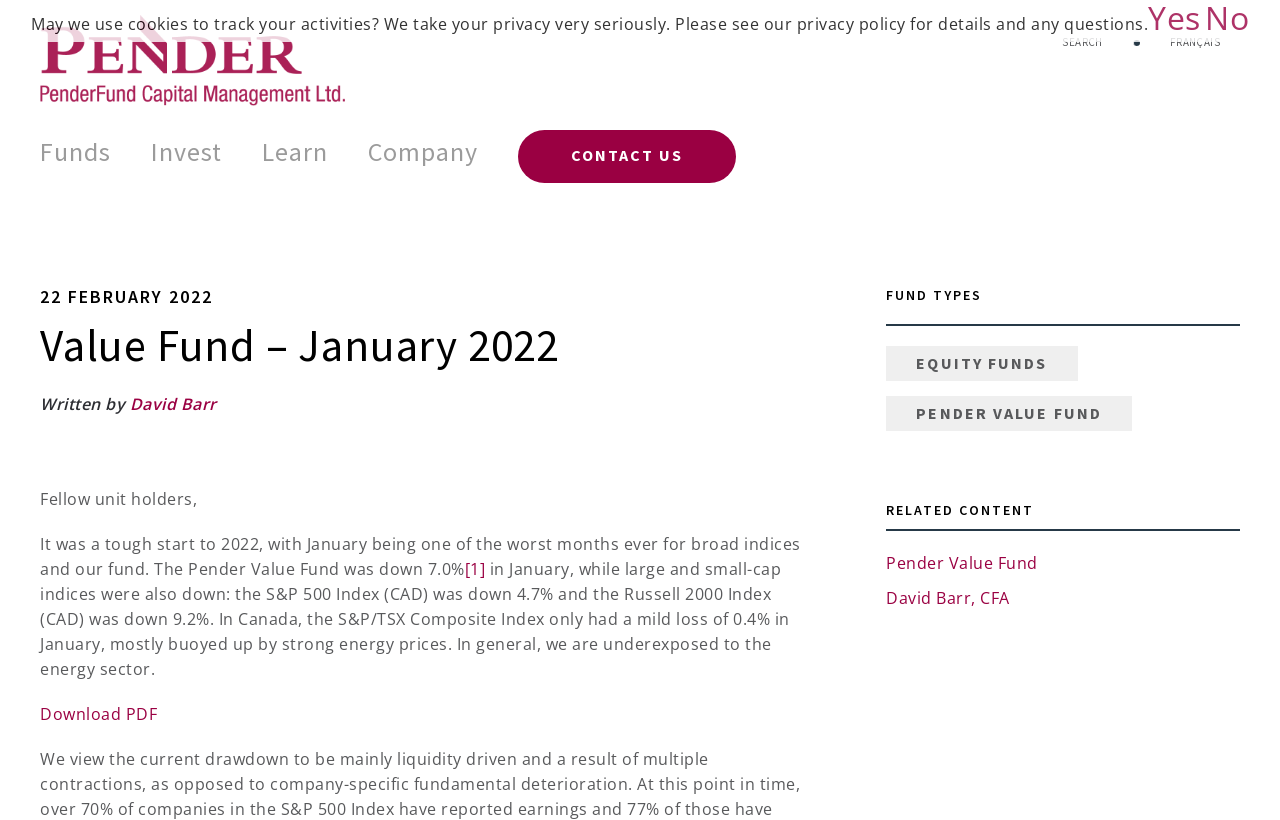Who wrote this article?
Examine the screenshot and reply with a single word or phrase.

David Barr